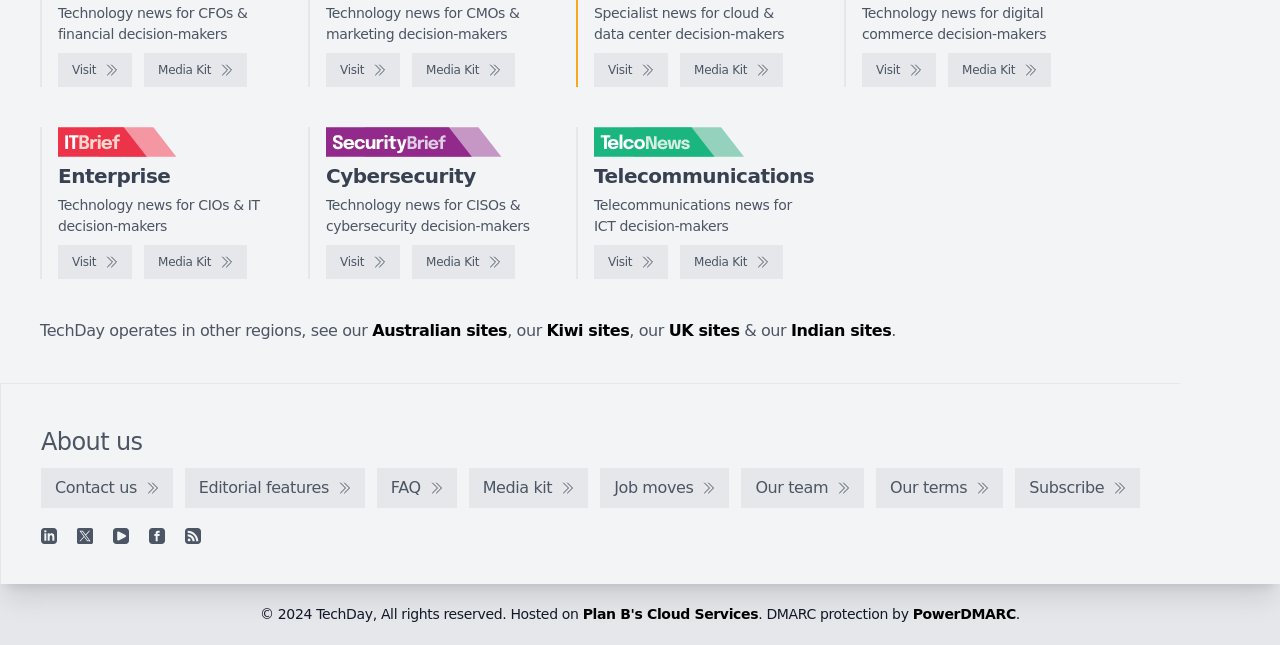Please determine the bounding box coordinates for the element that should be clicked to follow these instructions: "Read the news for digital commerce decision-makers".

[0.673, 0.008, 0.817, 0.065]